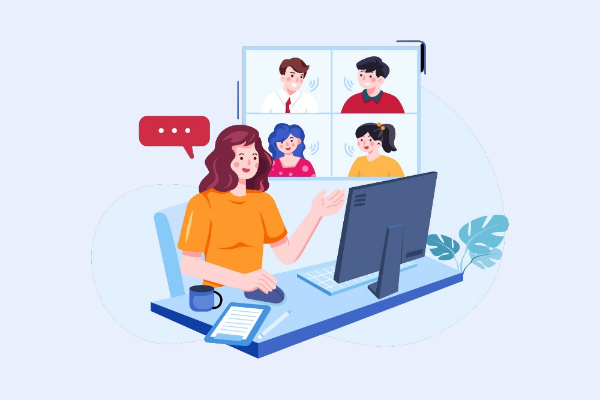Please answer the following question using a single word or phrase: 
Is the background of the image plain?

No